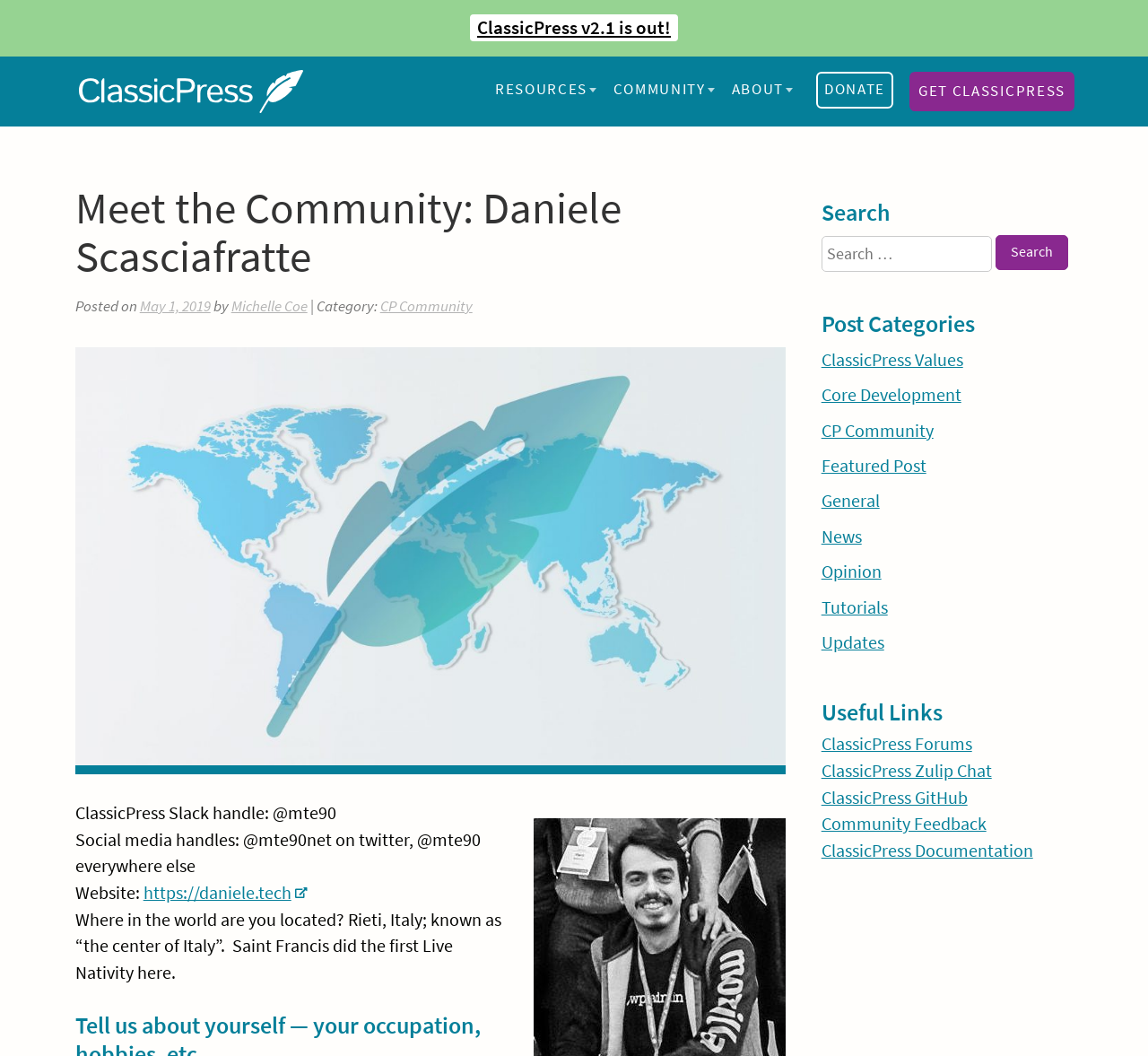Given the element description, predict the bounding box coordinates in the format (top-left x, top-left y, bottom-right x, bottom-right y), using floating point numbers between 0 and 1: ClassicPress v2.1 is out!

[0.409, 0.014, 0.591, 0.039]